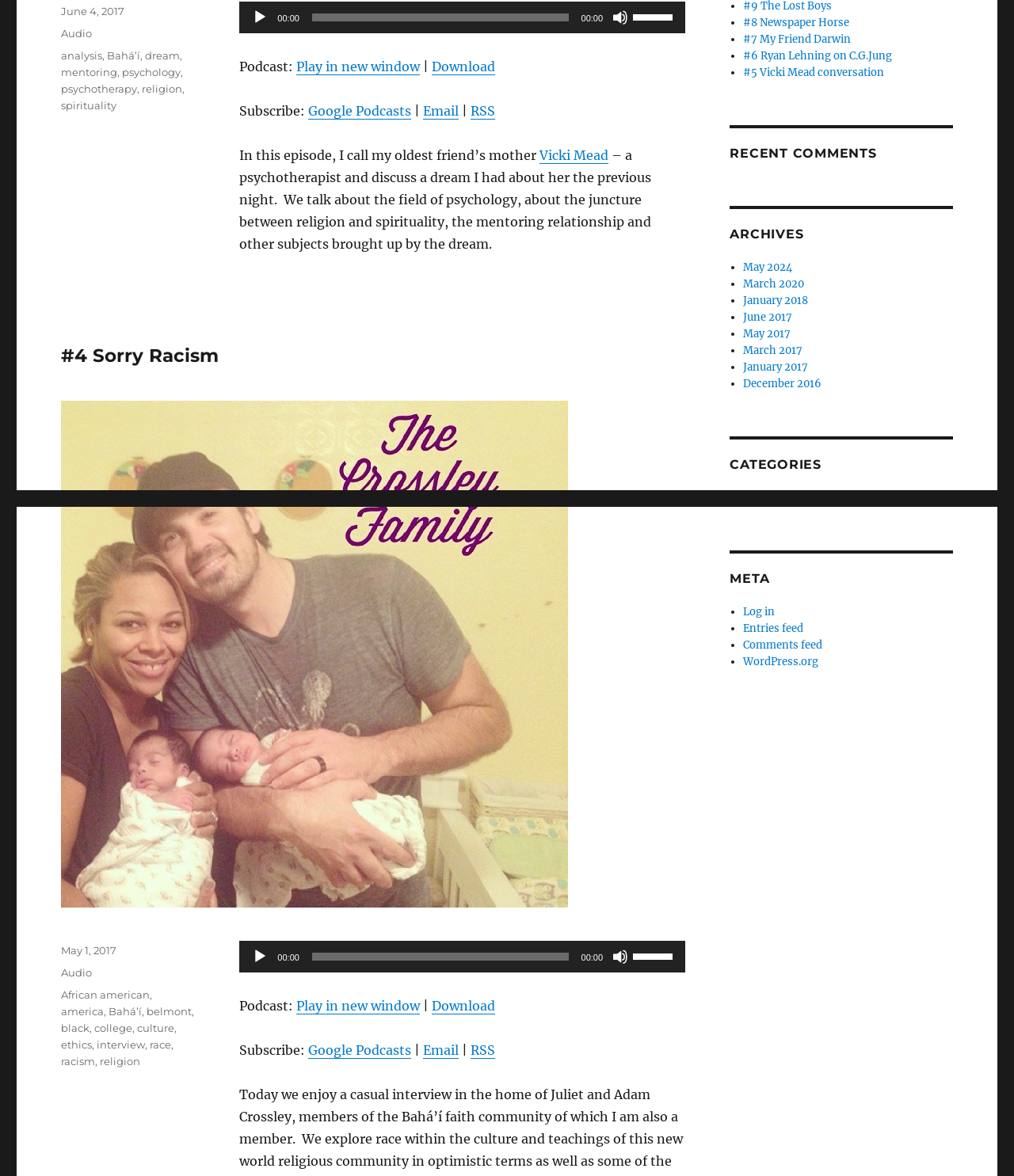Using the provided description #6 Ryan Lehning on C.G.Jung, find the bounding box coordinates for the UI element. Provide the coordinates in (top-left x, top-left y, bottom-right x, bottom-right y) format, ensuring all values are between 0 and 1.

[0.733, 0.042, 0.879, 0.053]